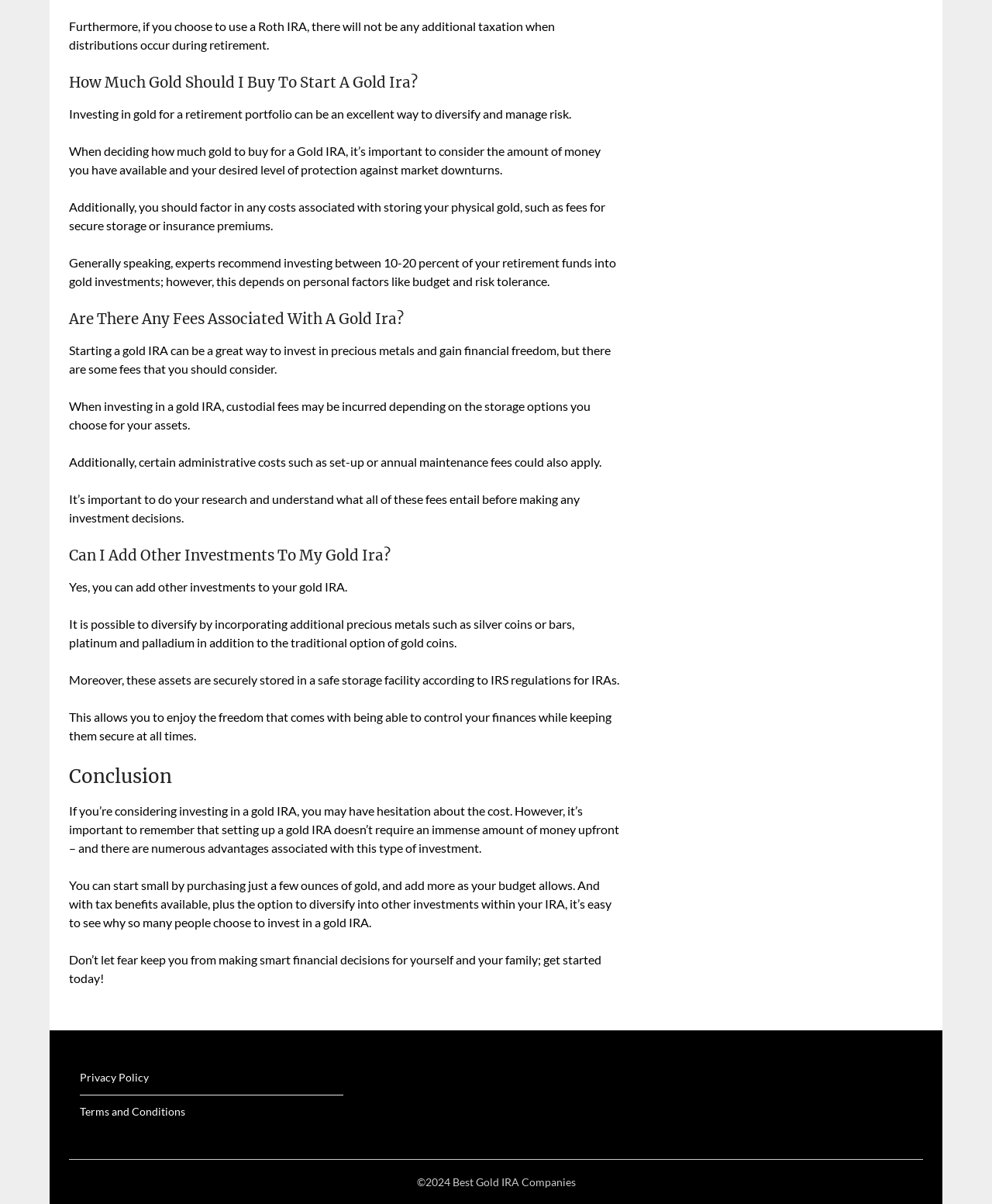Please give a short response to the question using one word or a phrase:
Can other investments be added to a gold IRA?

Yes